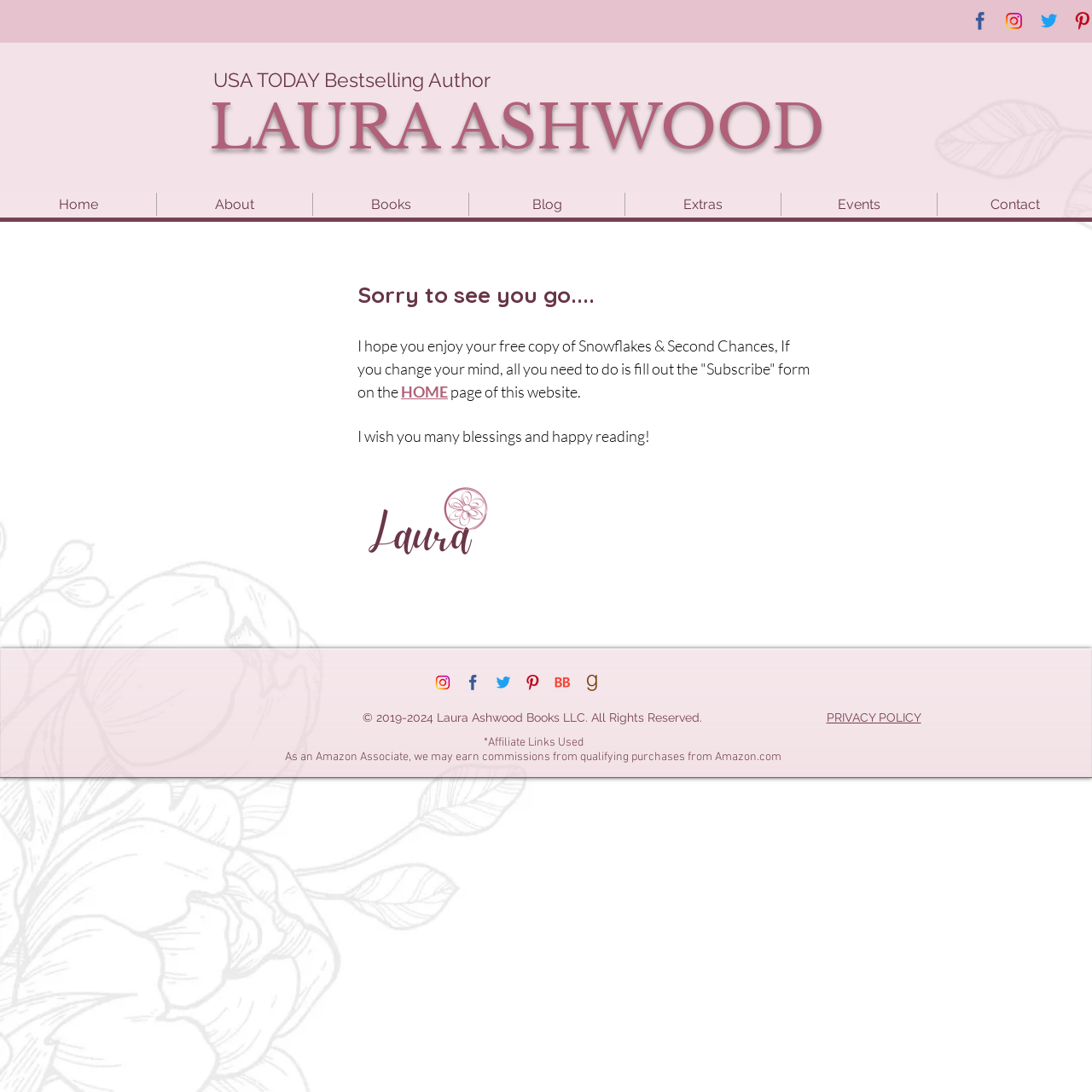Find the bounding box coordinates of the area to click in order to follow the instruction: "Subscribe to the newsletter".

[0.367, 0.35, 0.41, 0.367]